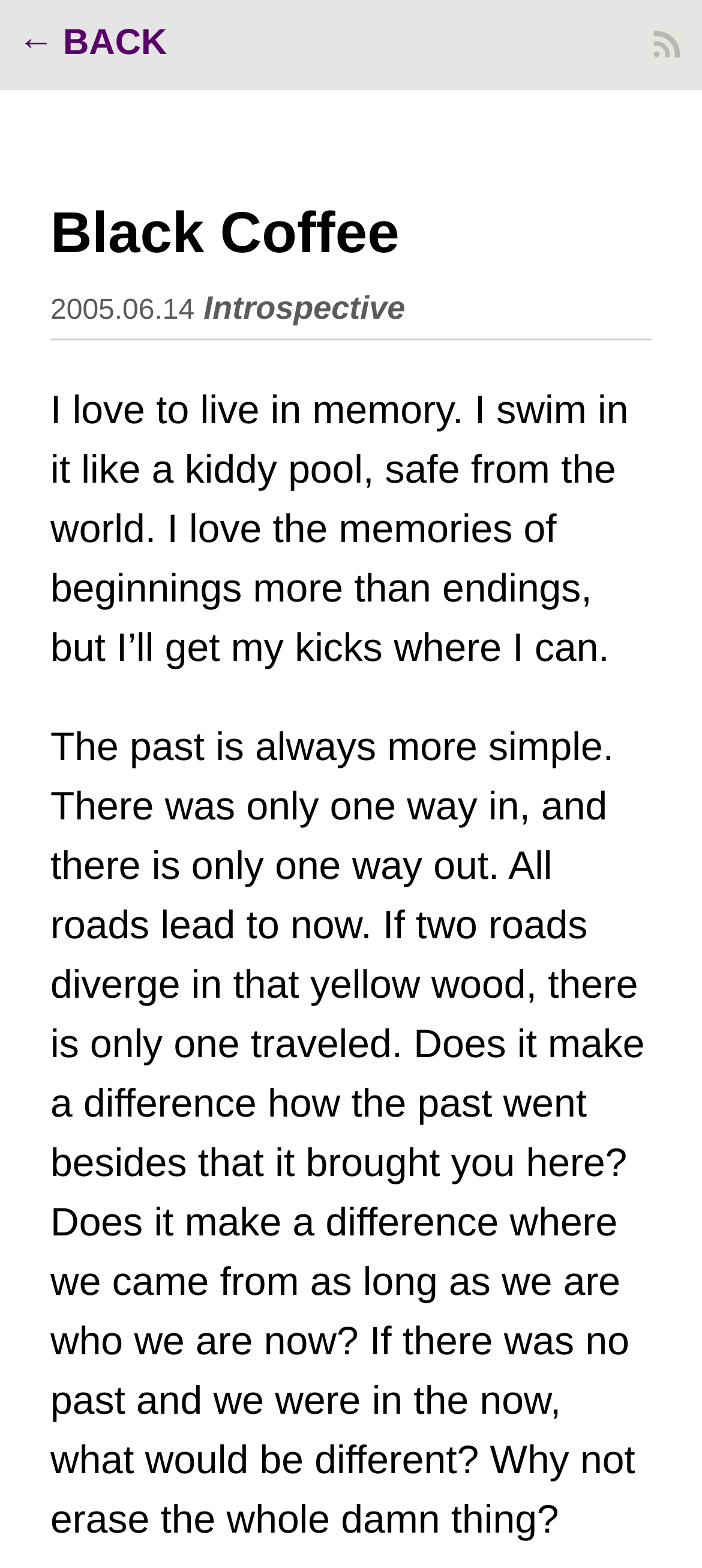Convey a detailed summary of the webpage, mentioning all key elements.

The webpage is a personal blog of James Tomasino, titled "Black Coffee". At the top left corner, there is a "←BACK" link. On the opposite side, at the top right corner, there is a "Feed" link accompanied by an image with the same name. 

Below the "Feed" link, the blog's title "Black Coffee" is displayed as a heading. Next to it, there is a time stamp "2005.06.14". 

Underneath the title, there is a link "Introspective" positioned to the right of the time stamp. Below the link, there are two blocks of text. The first block reads, "I love to live in memory. I swim in it like a kiddy pool, safe from the world. I love the memories of beginnings more than endings, but I’ll get my kicks where I can." The second block is a longer paragraph that discusses the simplicity of the past and its relevance to the present.